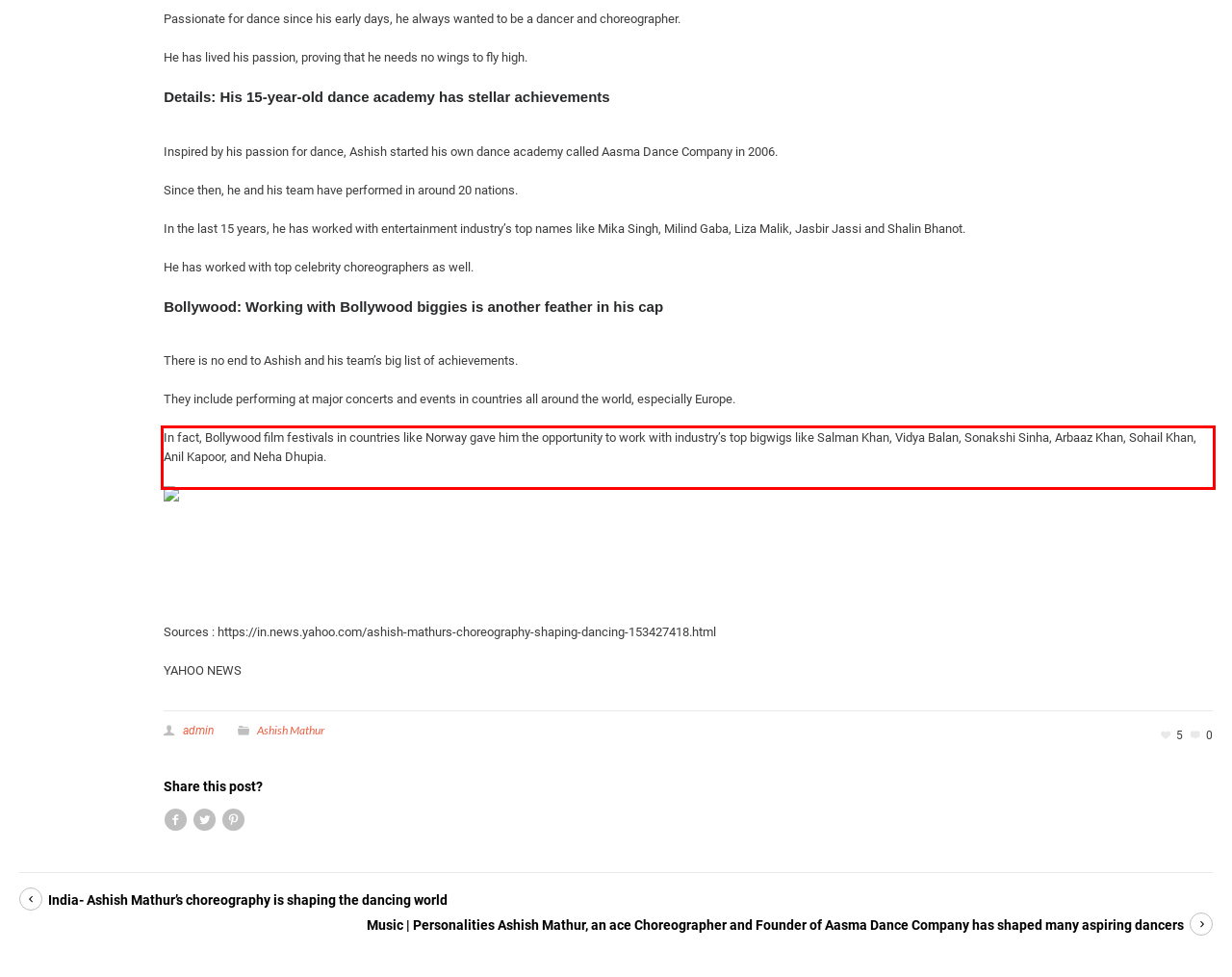There is a screenshot of a webpage with a red bounding box around a UI element. Please use OCR to extract the text within the red bounding box.

In fact, Bollywood film festivals in countries like Norway gave him the opportunity to work with industry’s top bigwigs like Salman Khan, Vidya Balan, Sonakshi Sinha, Arbaaz Khan, Sohail Khan, Anil Kapoor, and Neha Dhupia.